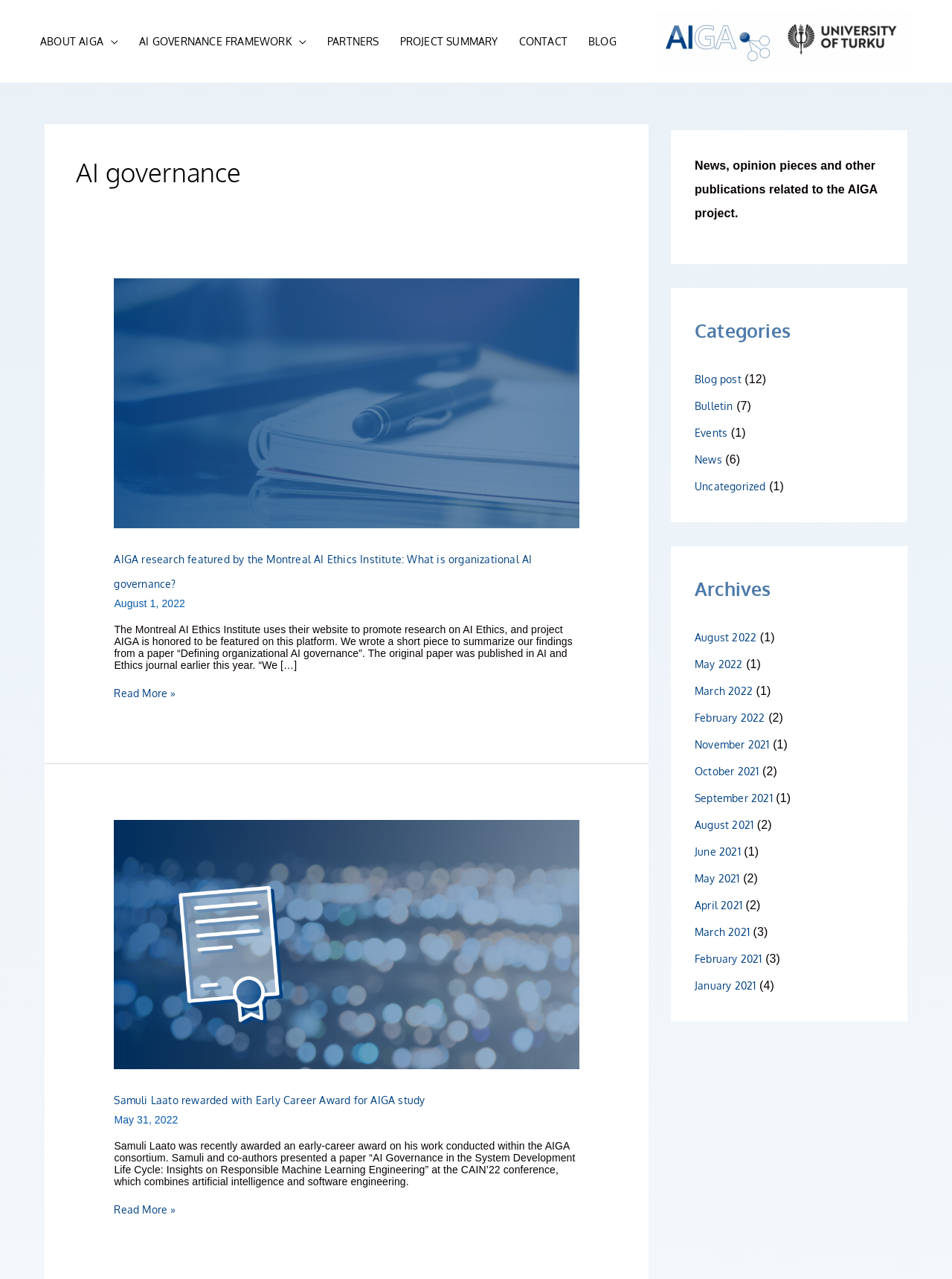Determine the bounding box coordinates of the clickable region to follow the instruction: "Click on the ABOUT AIGA link".

[0.031, 0.016, 0.135, 0.049]